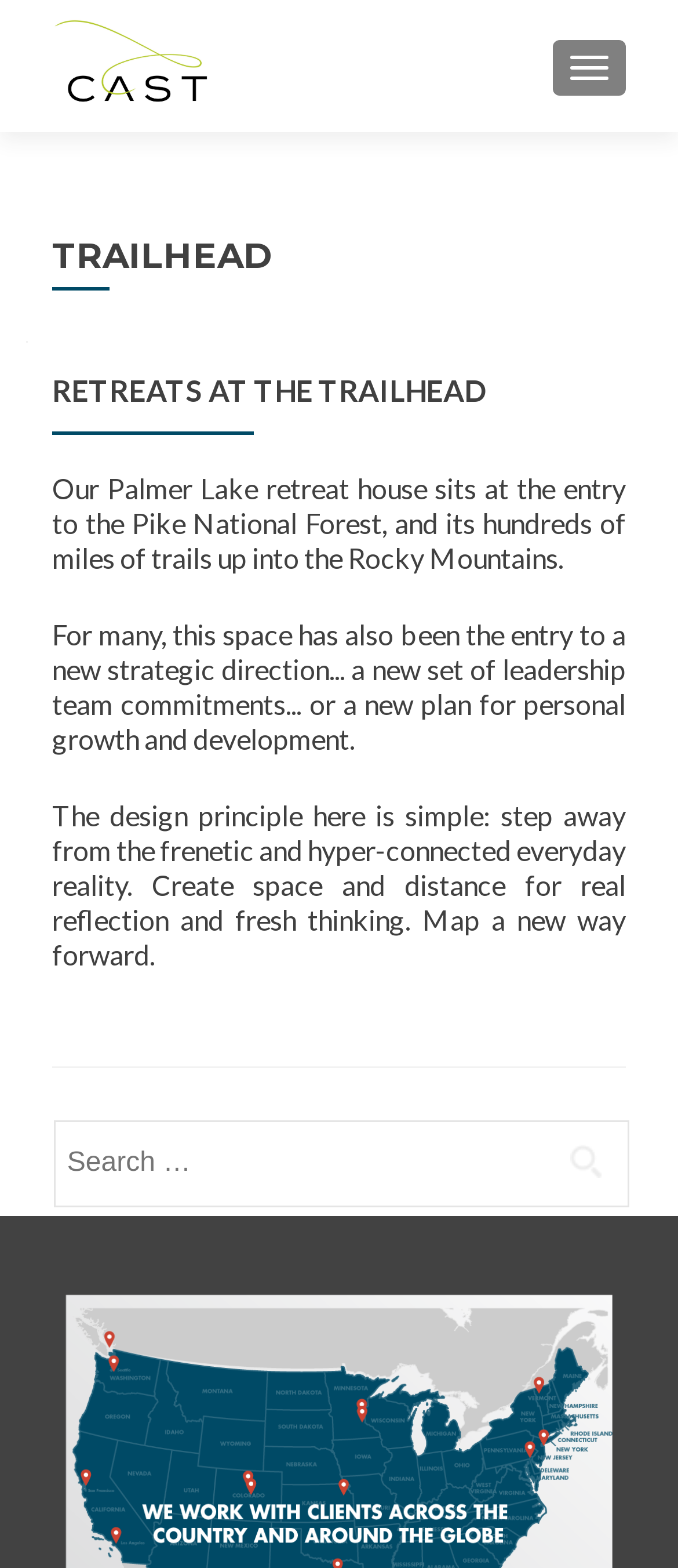How many headings are there in the article section?
Using the image as a reference, give a one-word or short phrase answer.

2